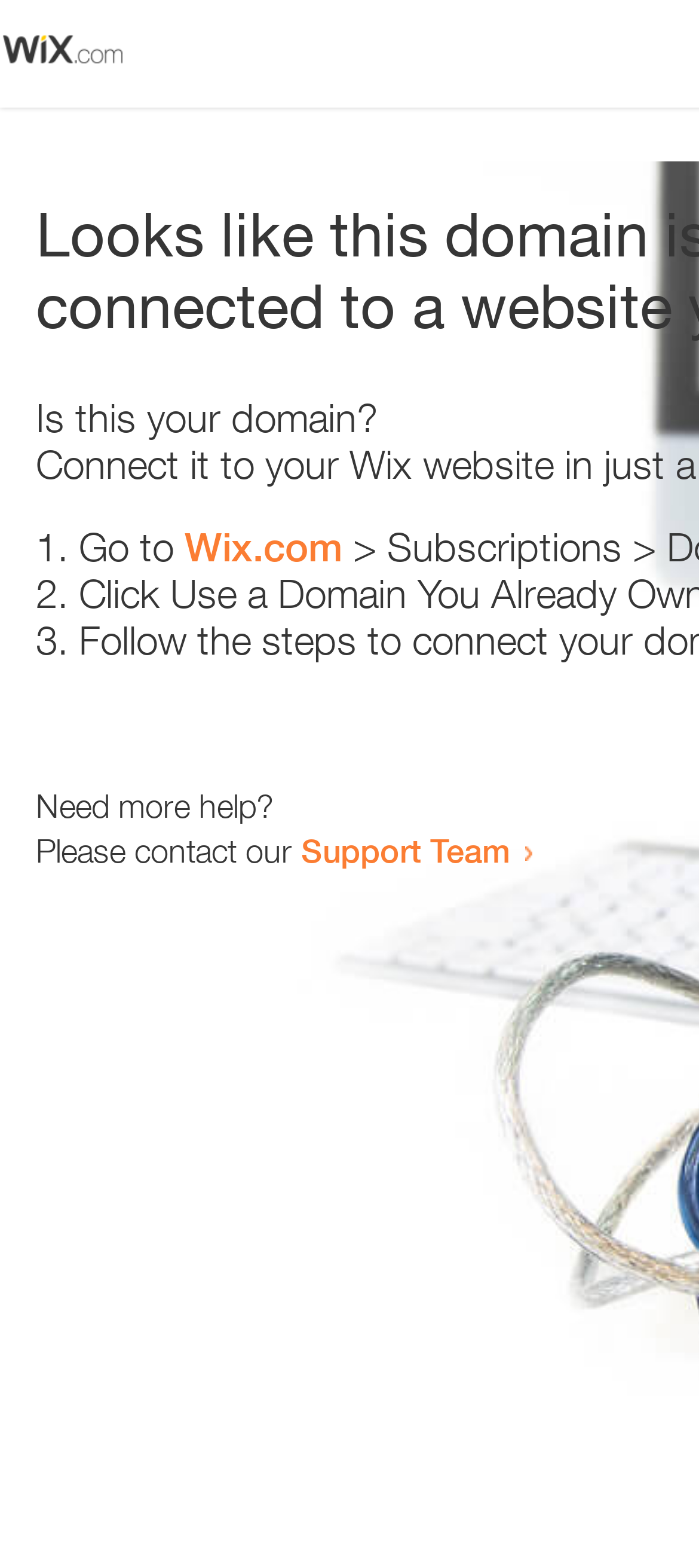How many text elements are present above the 'Need more help?' text?
From the image, respond using a single word or phrase.

4